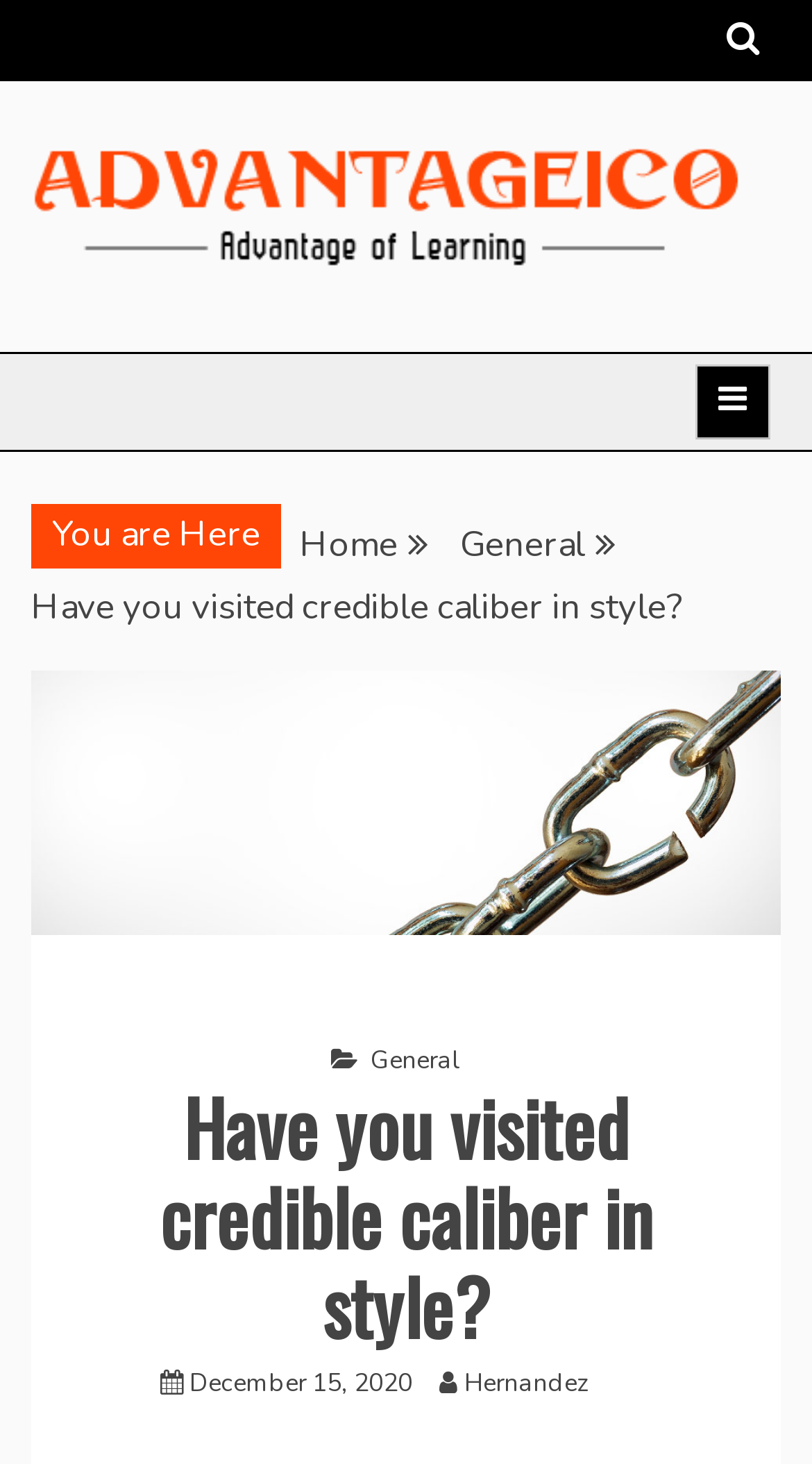What is the purpose of the button with the icon?
From the screenshot, provide a brief answer in one word or phrase.

Primary menu